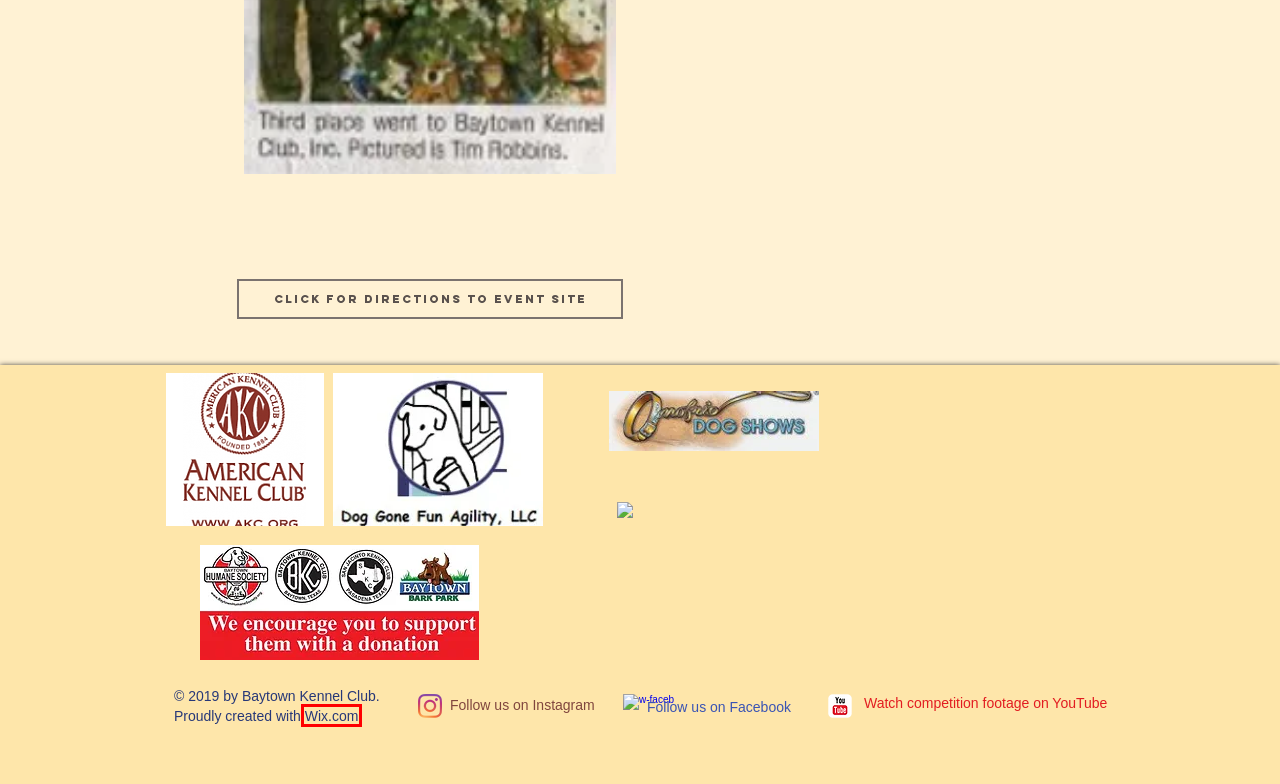You are given a screenshot of a webpage within which there is a red rectangle bounding box. Please choose the best webpage description that matches the new webpage after clicking the selected element in the bounding box. Here are the options:
A. Directions To Show/Trial Sites | Baytown Kennel Club
B. How To Help | Baytown Kennel Club
C. Membership | Baytown Kennel Club
D. Home | Baytown Kennel Club
E. Events | Baytown Kennel Club
F. Website Builder - Create a Free Website Today | Wix.com
G. About Us | Baytown Kennel Club
H. News | Baytown Kennel Club

F